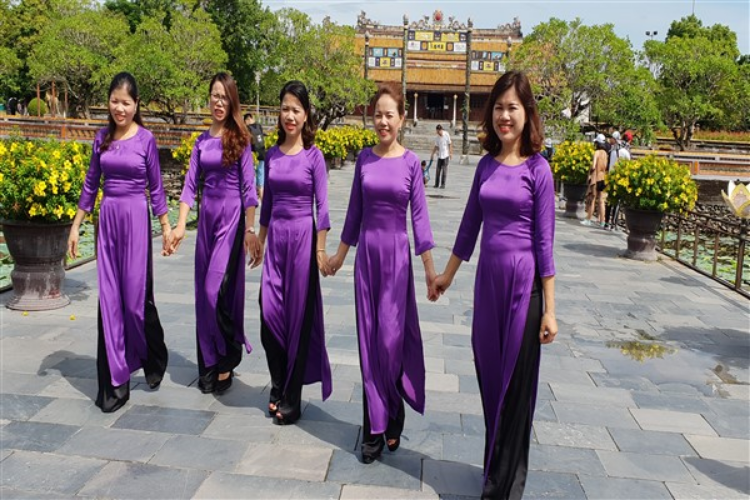Provide a thorough description of the image presented.

The image showcases a vibrant scene featuring five women dressed in beautiful, traditional Vietnamese áo dài, characterized by their striking purple hue with black accents. They are standing hand-in-hand on a scenic stone pathway adorned with lush greenery and flower pots, indicative of Vietnam's rich cultural heritage. Behind them, a historic structure interspersed with colorful decorations can be seen, hinting at the cultural significance of the location. The setting is bright and sunny, enhancing the joyous expressions of the women as they share a moment of camaraderie. This image encapsulates the beauty and tradition of Vietnamese culture, particularly in the context of travel destinations within the country.